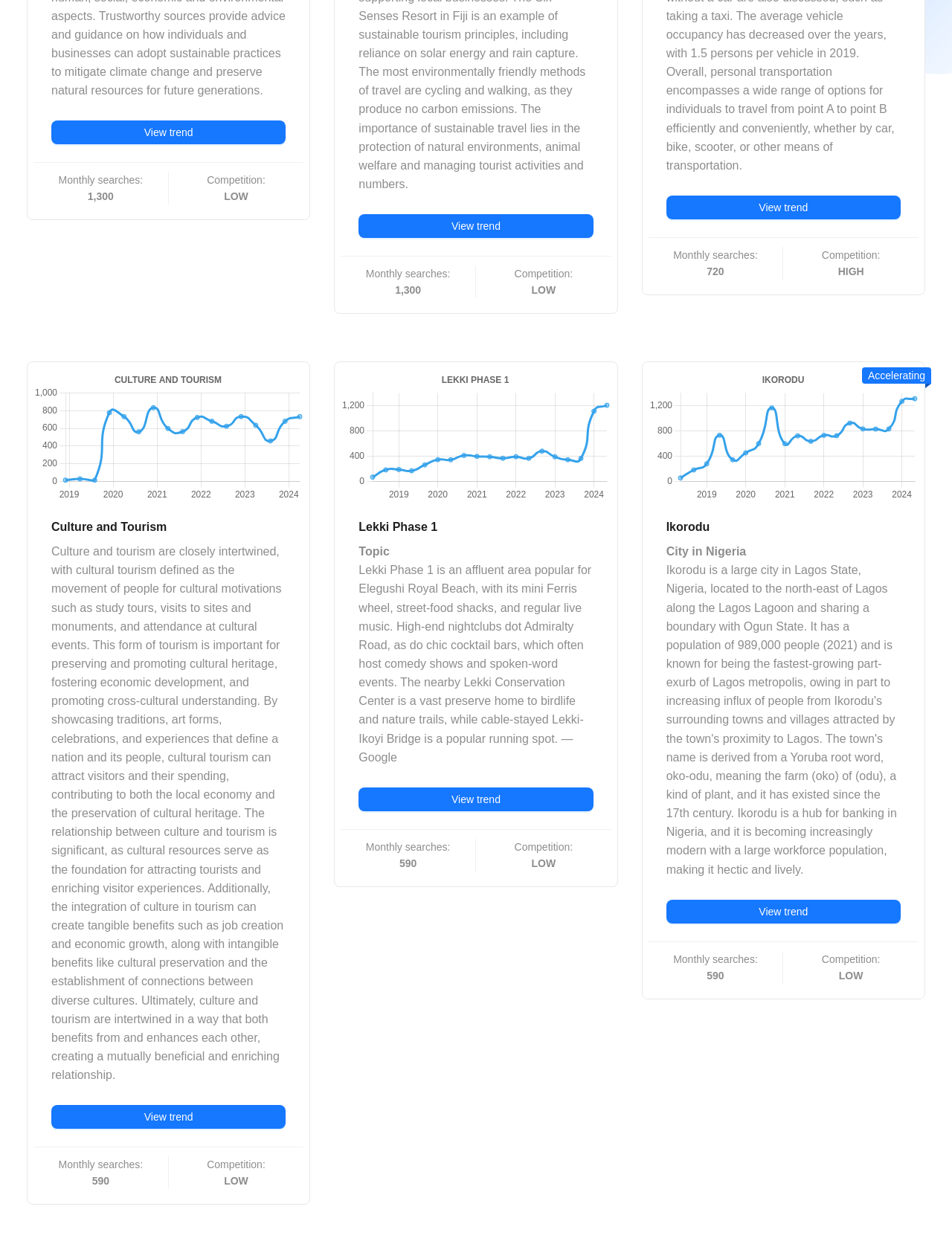What is the competition level for 'Culture and Tourism'?
Respond with a short answer, either a single word or a phrase, based on the image.

LOW